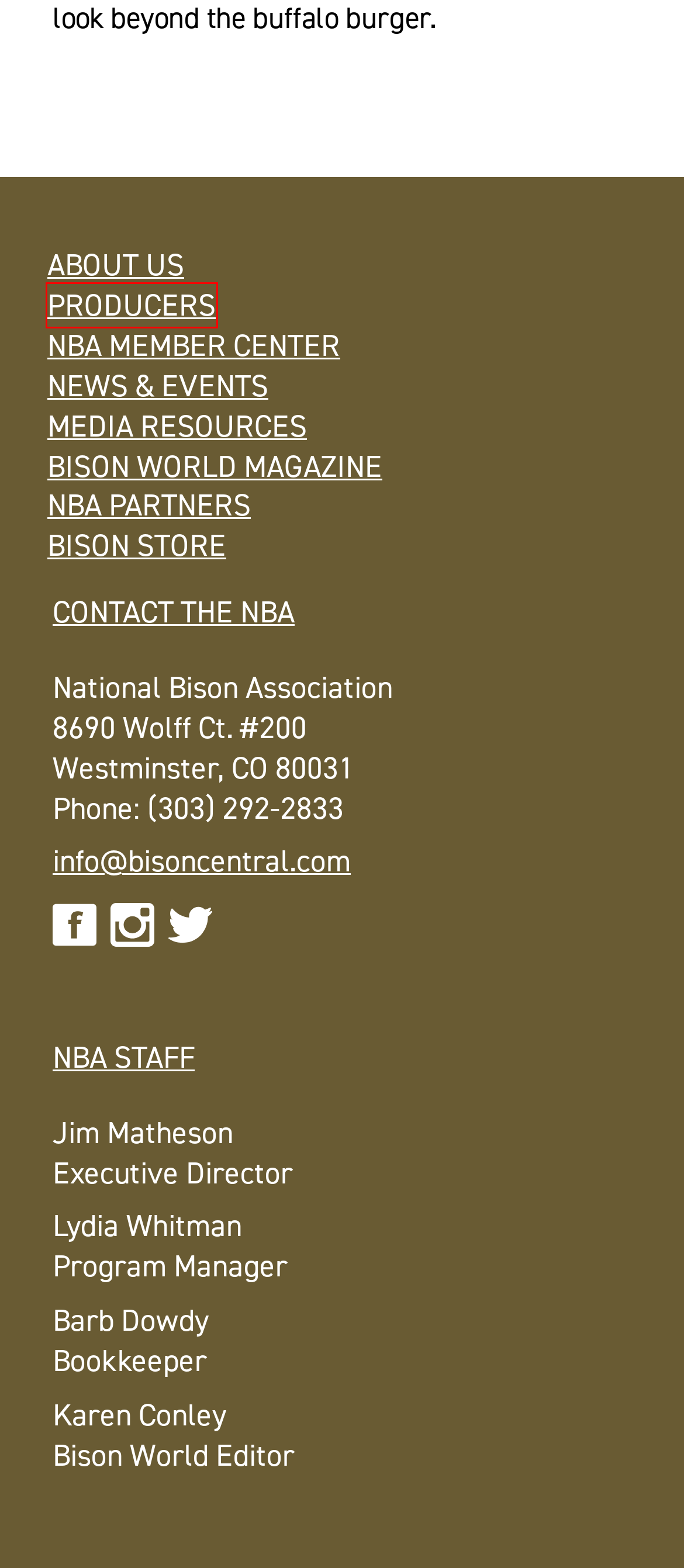You are given a webpage screenshot where a red bounding box highlights an element. Determine the most fitting webpage description for the new page that loads after clicking the element within the red bounding box. Here are the candidates:
A. NBA Membership - National Bison Association
B. Jim Matheson, Author at National Bison Association
C. Contact the National Bison Association - National Bison Association
D. Bison Store - National Bison Association
E. Our Partners - National Bison Association
F. Calendar - National Bison Association
G. Blog - National Bison Association
H. History and Mission of the National Bison Association - National Bison Association

A